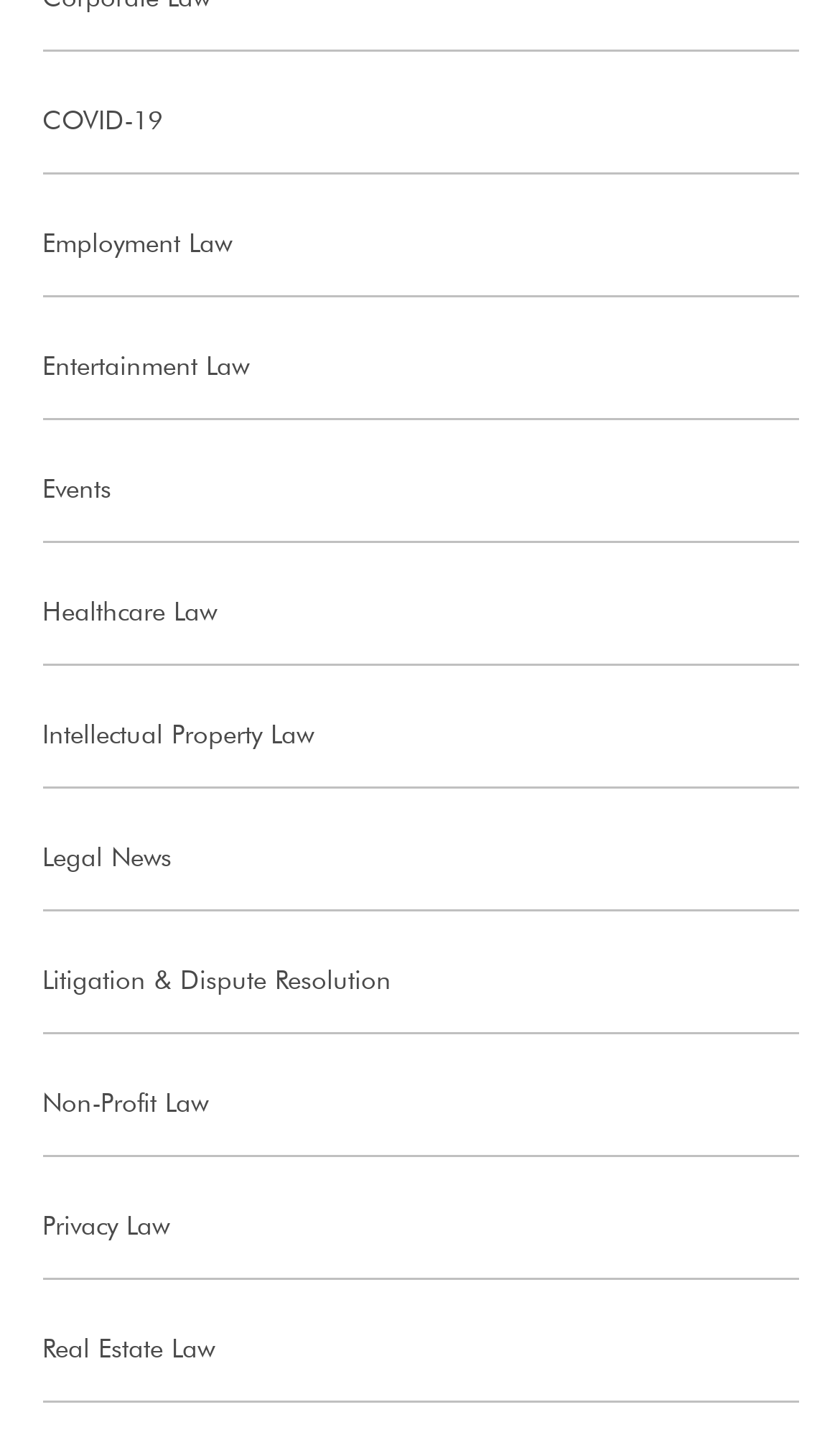Please identify the bounding box coordinates of the clickable area that will fulfill the following instruction: "Read about Real Estate Law". The coordinates should be in the format of four float numbers between 0 and 1, i.e., [left, top, right, bottom].

[0.05, 0.935, 0.255, 0.945]